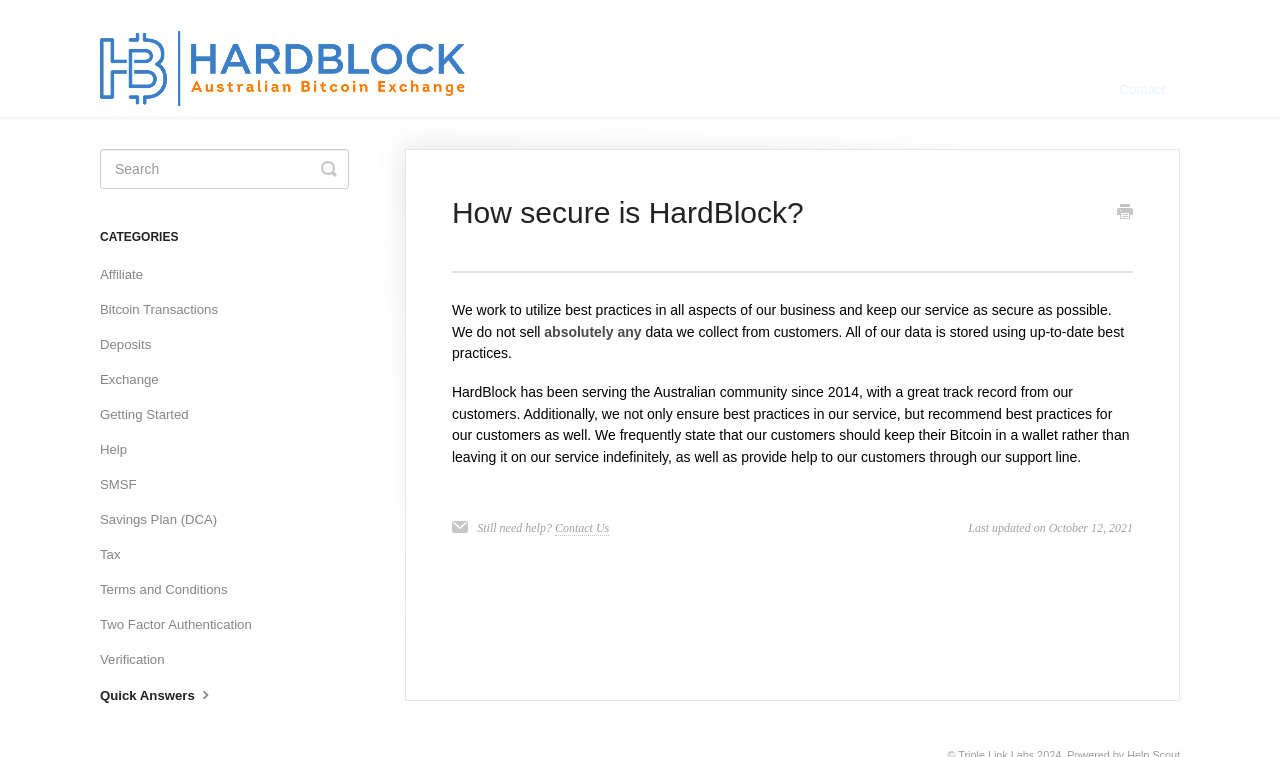What is the recommended practice for customers?
Deliver a detailed and extensive answer to the question.

The recommended practice for customers can be found in the text 'We frequently state that our customers should keep their Bitcoin in a wallet rather than leaving it on our service indefinitely...' which suggests that customers should keep their Bitcoin in a wallet rather than leaving it on the exchange.